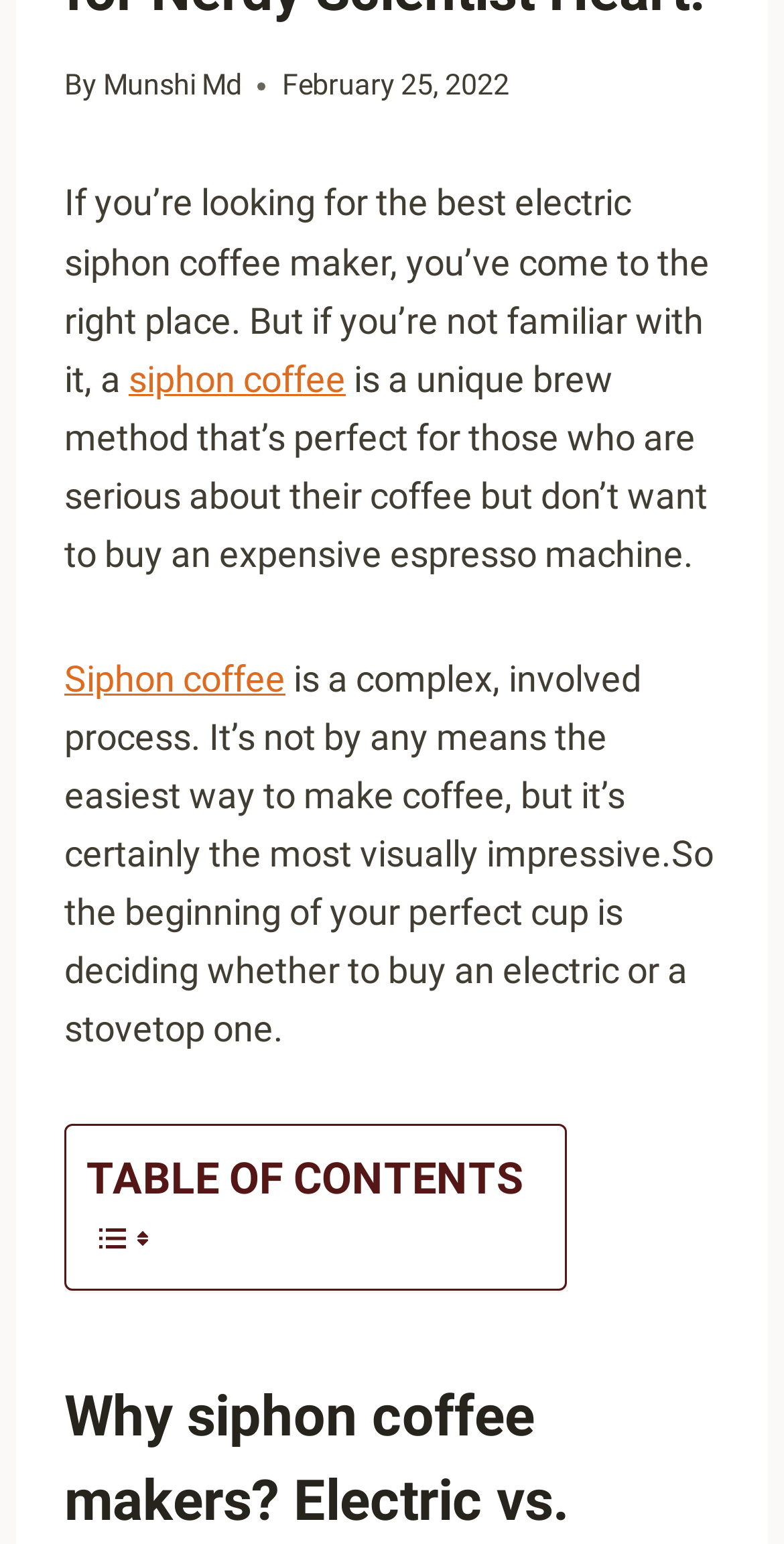Determine the bounding box of the UI element mentioned here: "Scroll to top". The coordinates must be in the format [left, top, right, bottom] with values ranging from 0 to 1.

[0.872, 0.367, 0.923, 0.393]